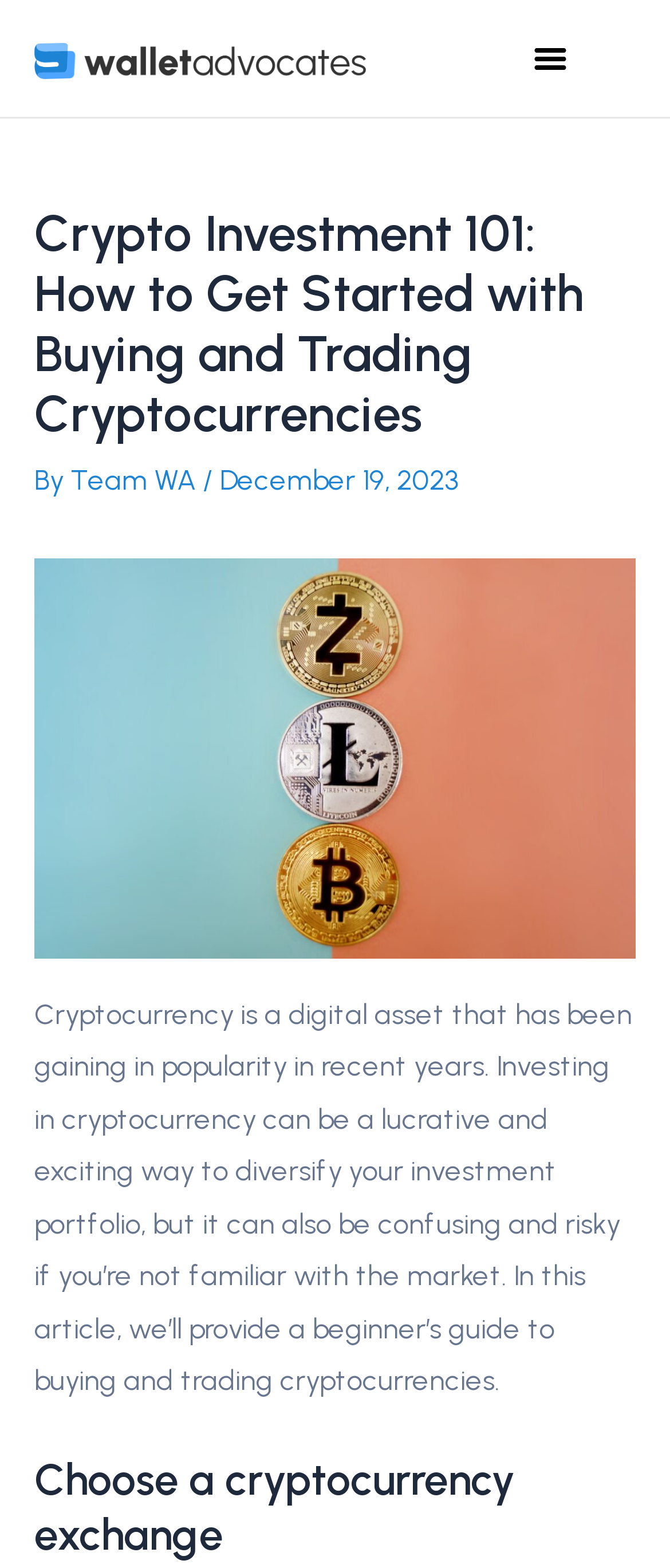Can you extract the primary headline text from the webpage?

Crypto Investment 101: How to Get Started with Buying and Trading Cryptocurrencies